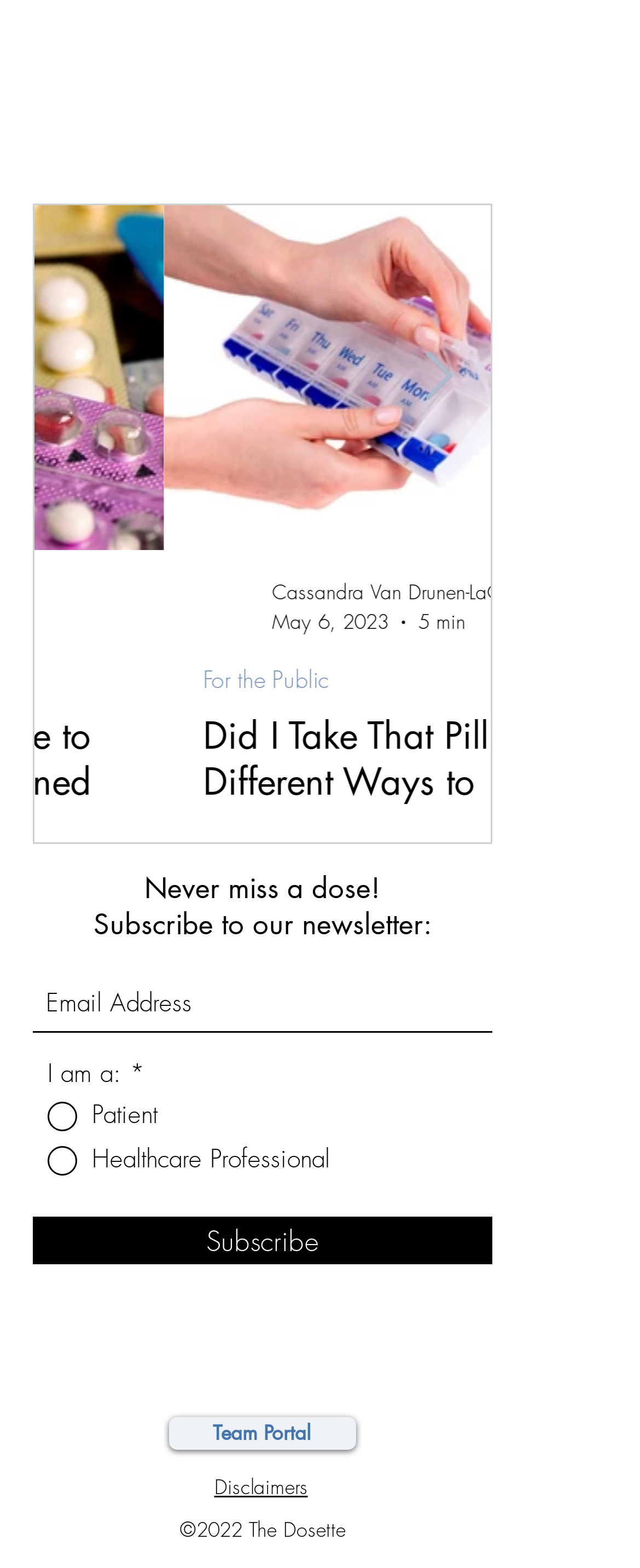Please determine the bounding box coordinates of the area that needs to be clicked to complete this task: 'Visit the Team Portal'. The coordinates must be four float numbers between 0 and 1, formatted as [left, top, right, bottom].

[0.332, 0.905, 0.486, 0.922]